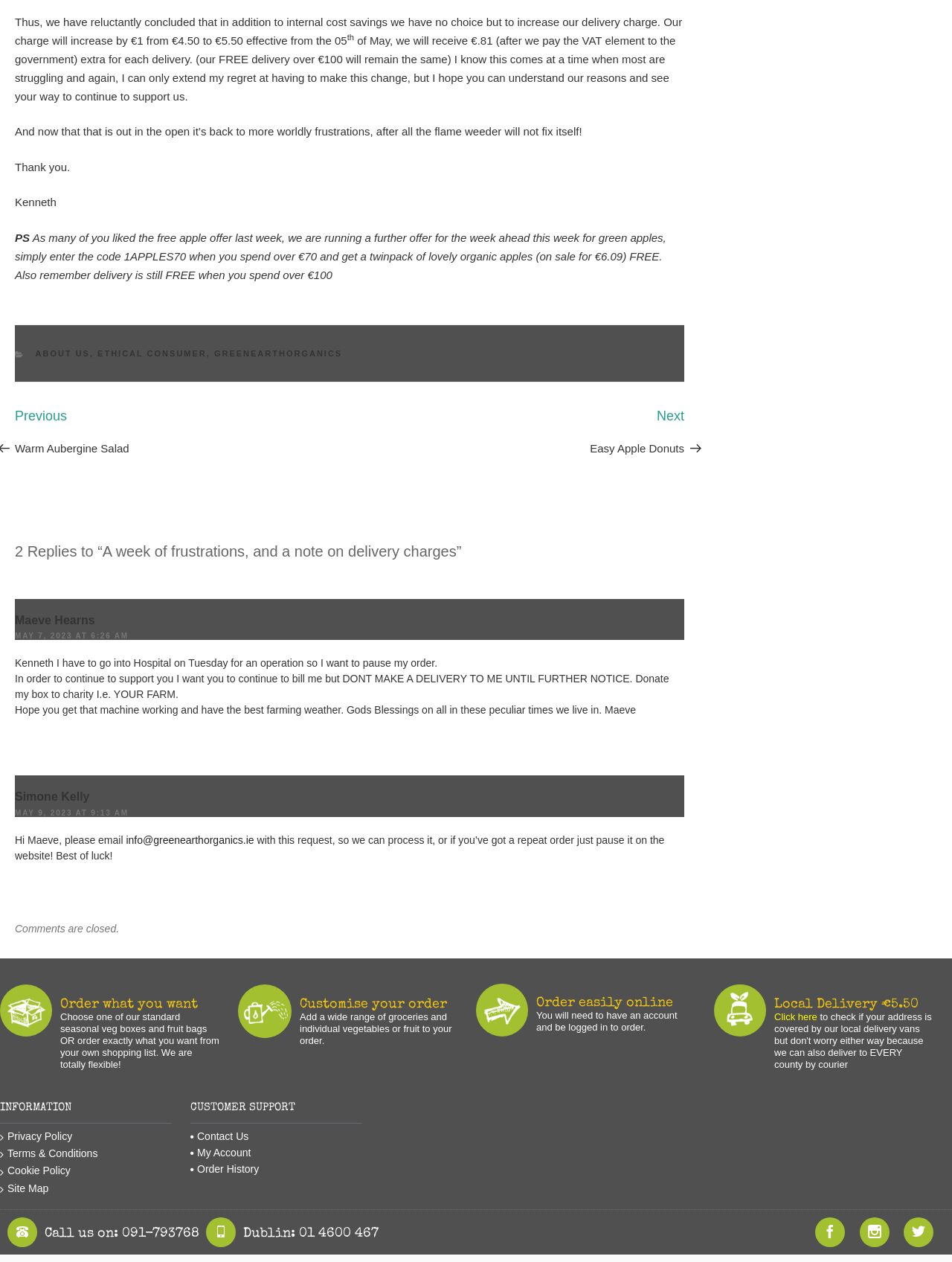Determine the bounding box coordinates of the section to be clicked to follow the instruction: "Click on 'Previous Post Warm Aubergine Salad'". The coordinates should be given as four float numbers between 0 and 1, formatted as [left, top, right, bottom].

[0.016, 0.322, 0.367, 0.36]